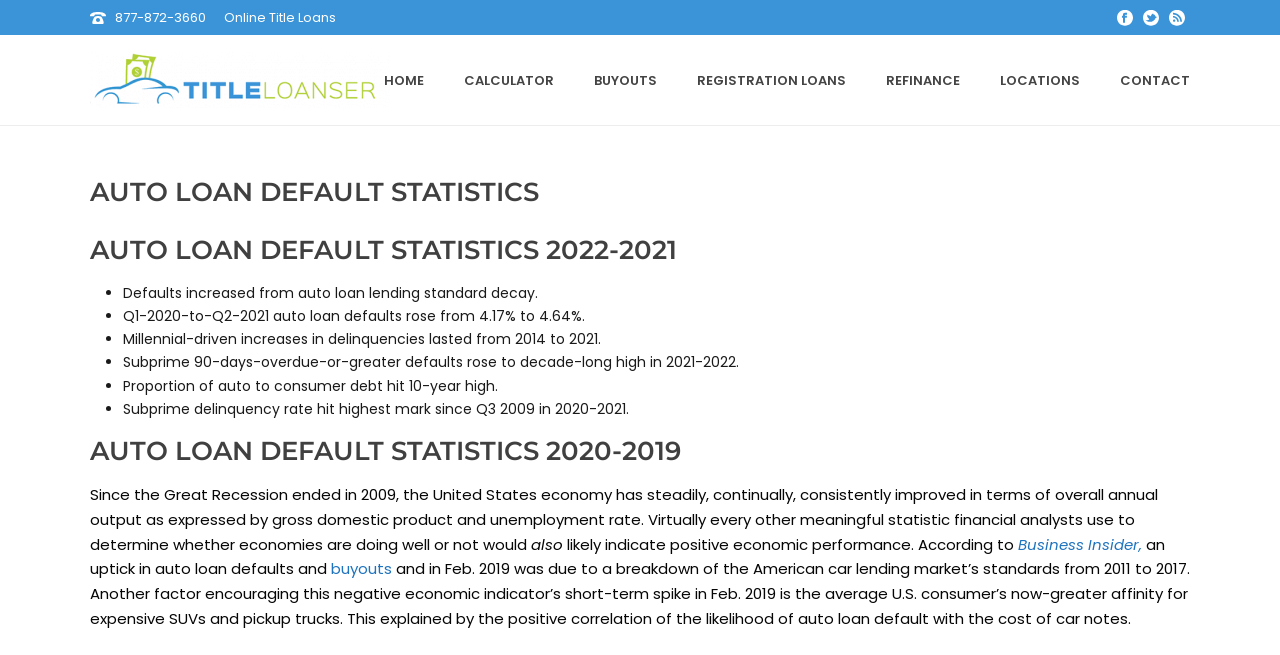Extract the bounding box of the UI element described as: "Refinance".

[0.677, 0.106, 0.766, 0.142]